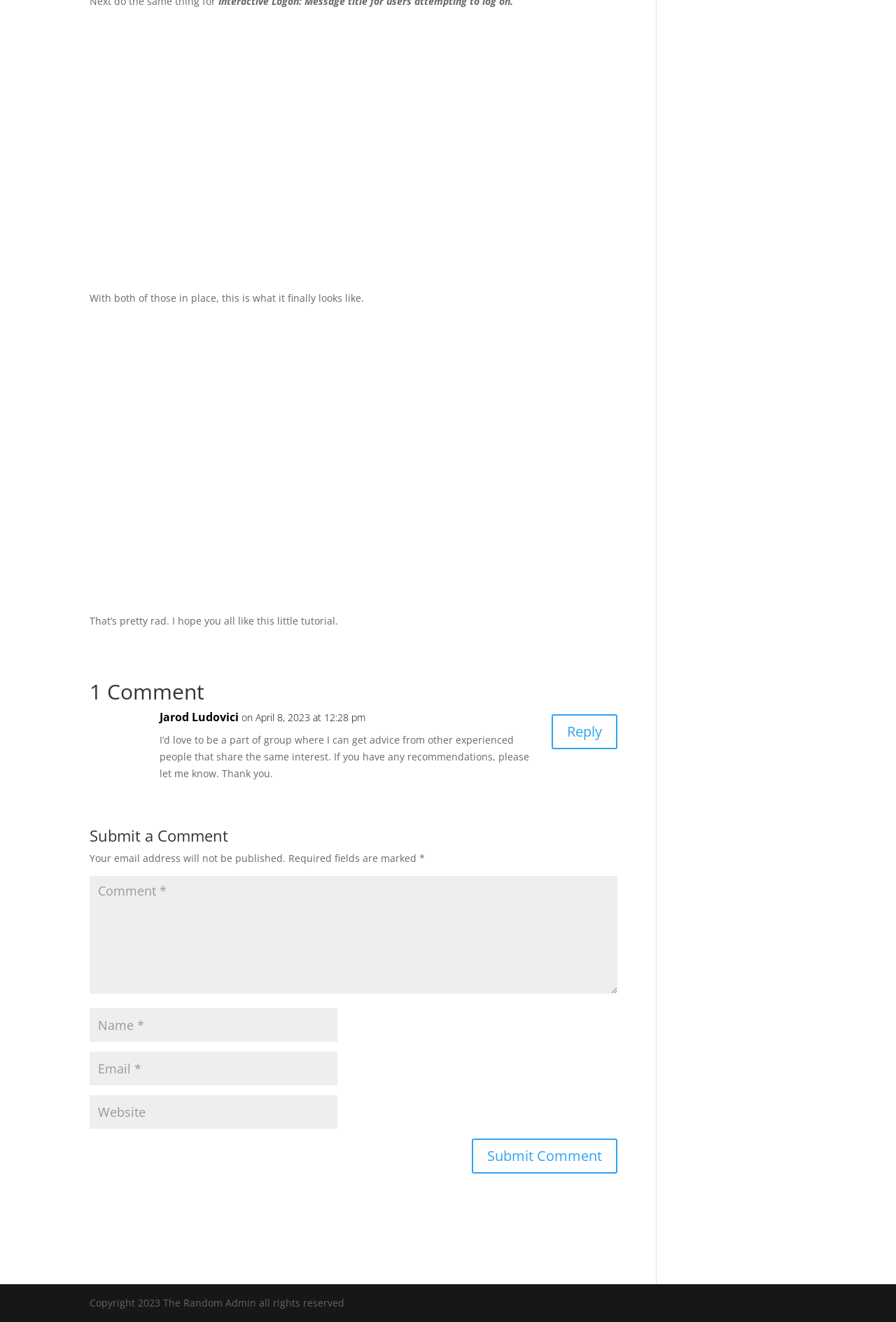Can you give a detailed response to the following question using the information from the image? What is the purpose of the 'Reply to Jarod Ludovici' link?

The 'Reply to Jarod Ludovici' link is likely used to respond to Jarod's comment, allowing users to engage in a conversation or discussion with Jarod.